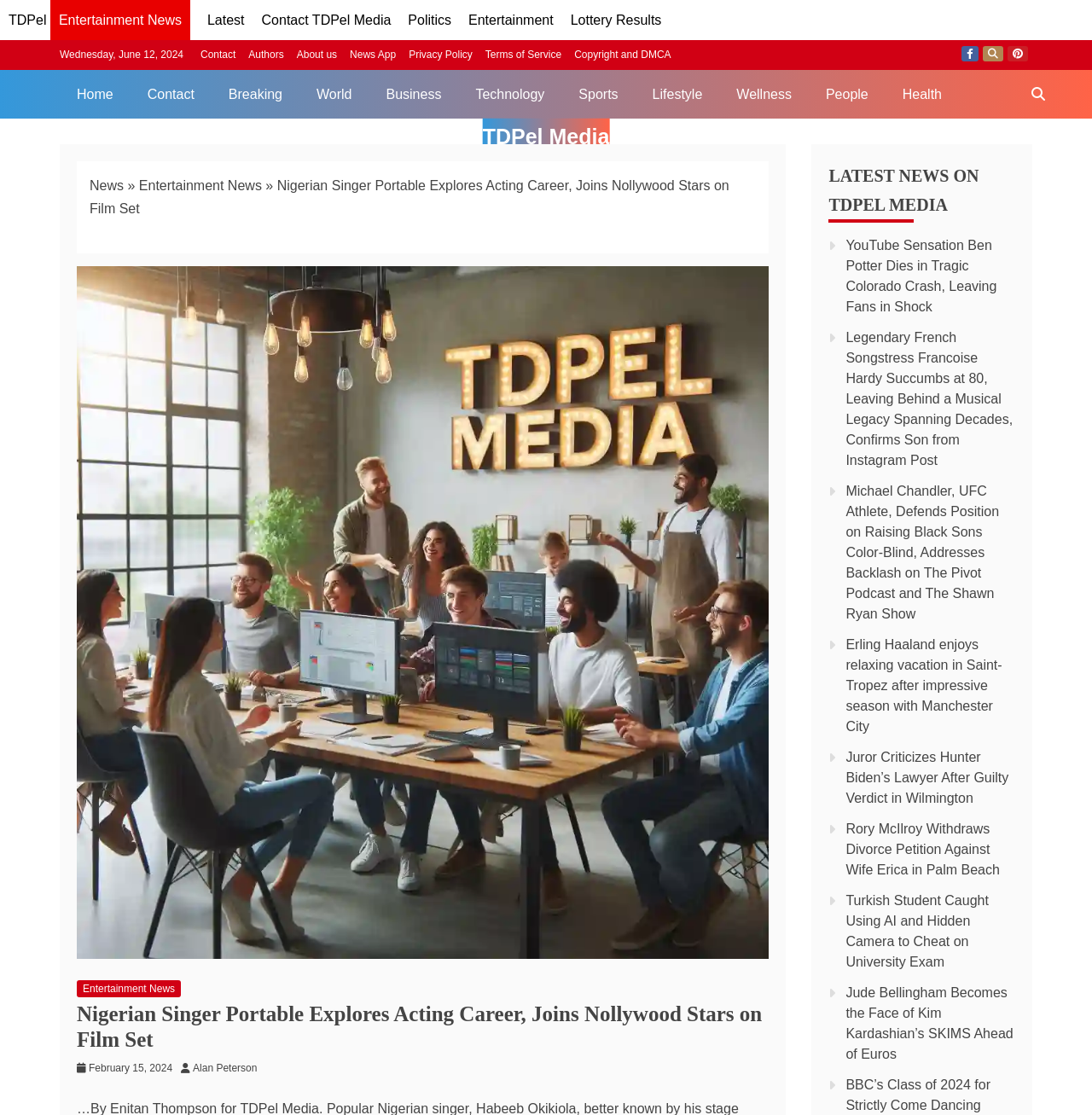Kindly determine the bounding box coordinates for the area that needs to be clicked to execute this instruction: "Search for something on TDPel Media".

[0.933, 0.062, 0.969, 0.106]